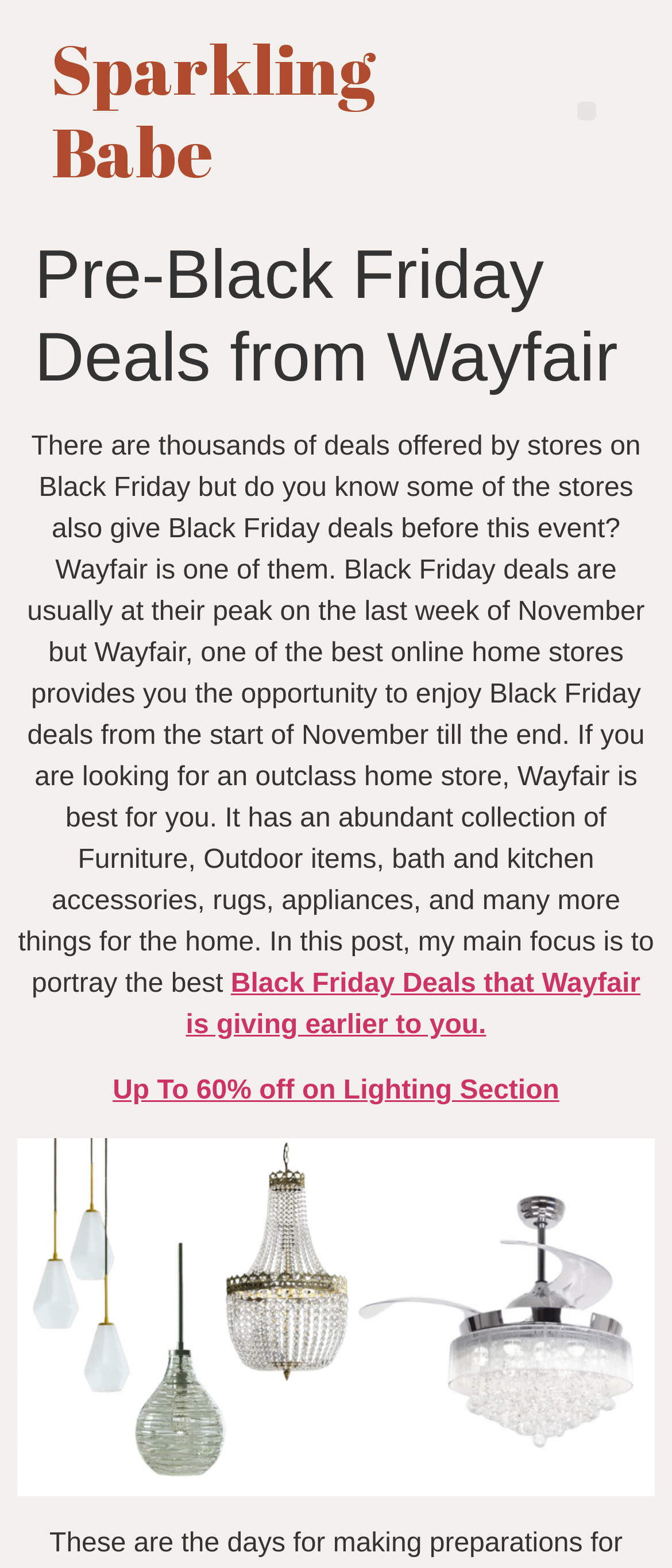Using the webpage screenshot, locate the HTML element that fits the following description and provide its bounding box: "Sparkling Babe".

[0.076, 0.014, 0.558, 0.126]